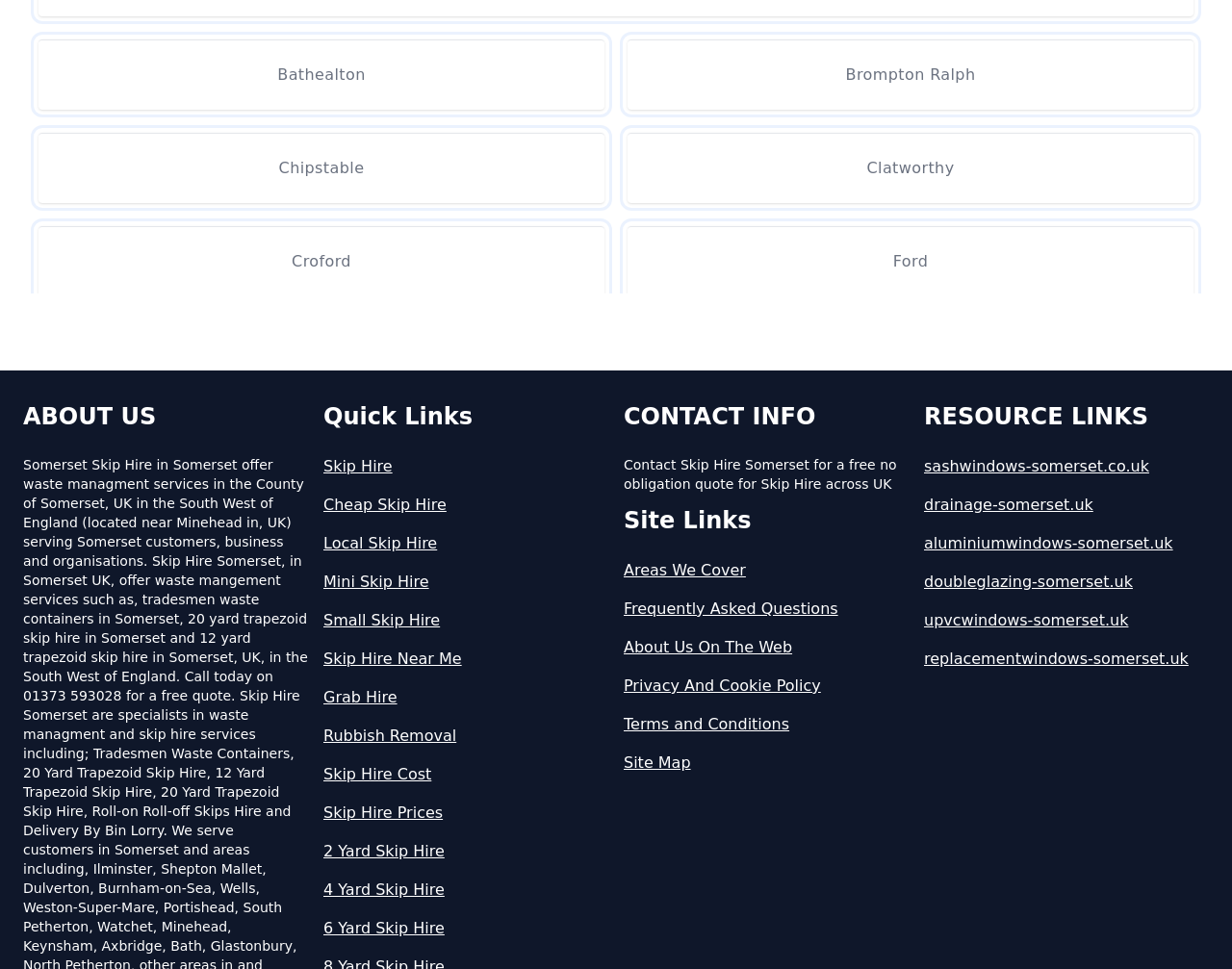Identify the bounding box coordinates of the clickable region required to complete the instruction: "Visit Areas We Cover". The coordinates should be given as four float numbers within the range of 0 and 1, i.e., [left, top, right, bottom].

[0.506, 0.577, 0.738, 0.601]